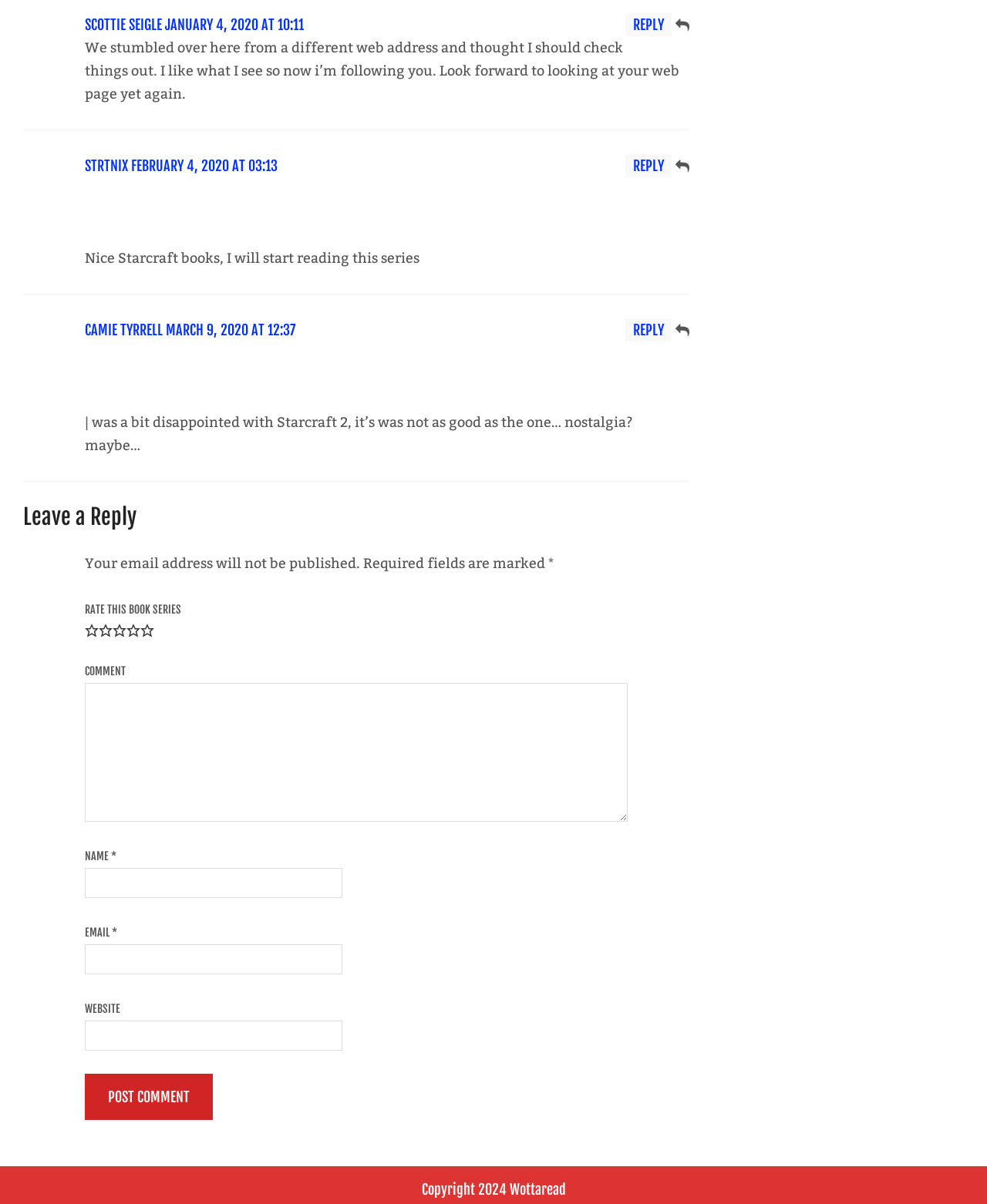Please find the bounding box coordinates for the clickable element needed to perform this instruction: "Rate this book series".

[0.086, 0.539, 0.184, 0.55]